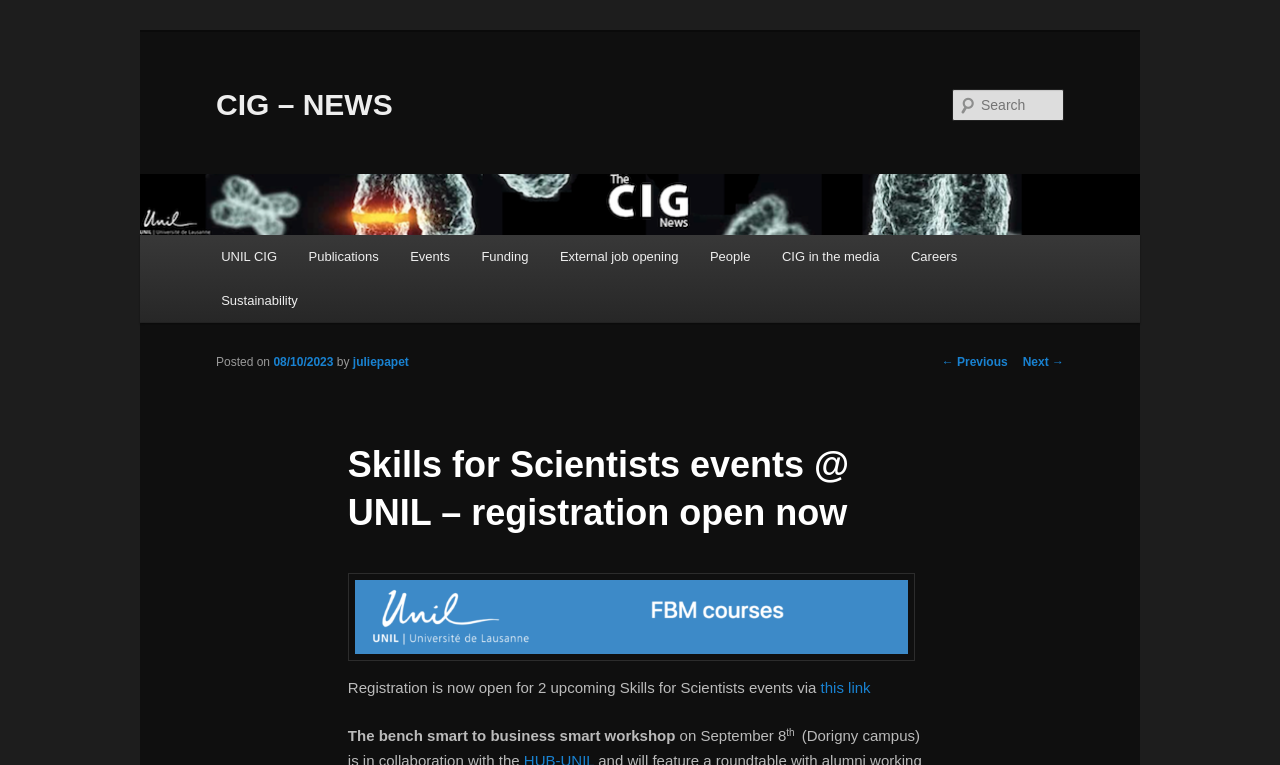What is the date of the event?
From the image, provide a succinct answer in one word or a short phrase.

September 8